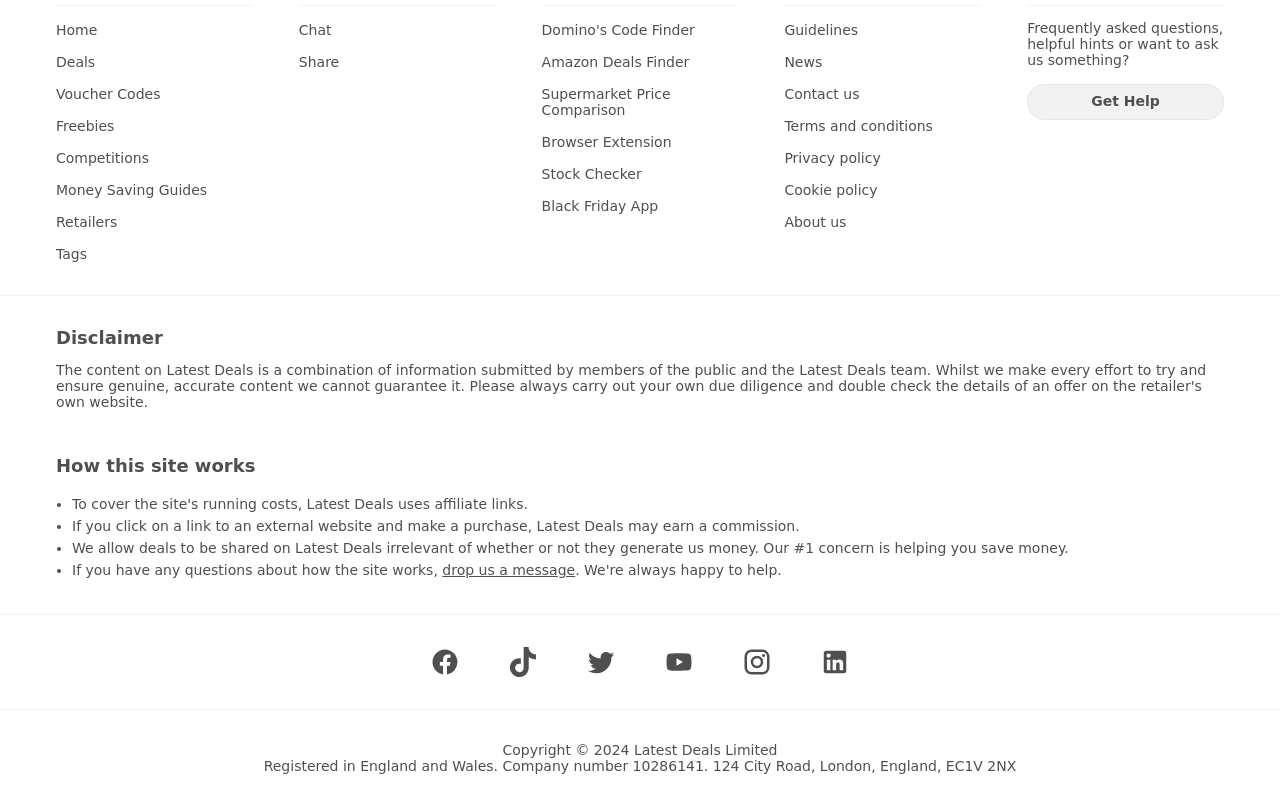How can users contact the website administrators?
From the image, provide a succinct answer in one word or a short phrase.

Through 'Contact us' link